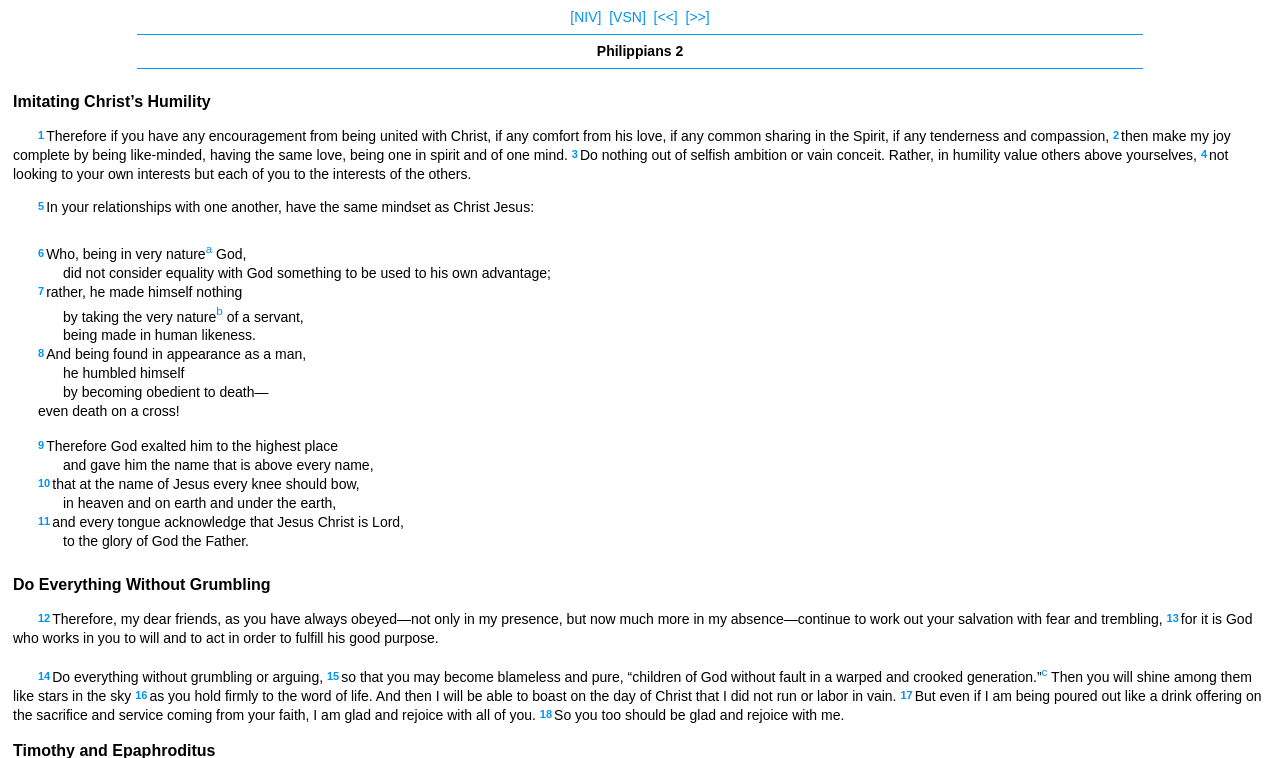Give a concise answer of one word or phrase to the question: 
How many horizontal separators are on this webpage?

2